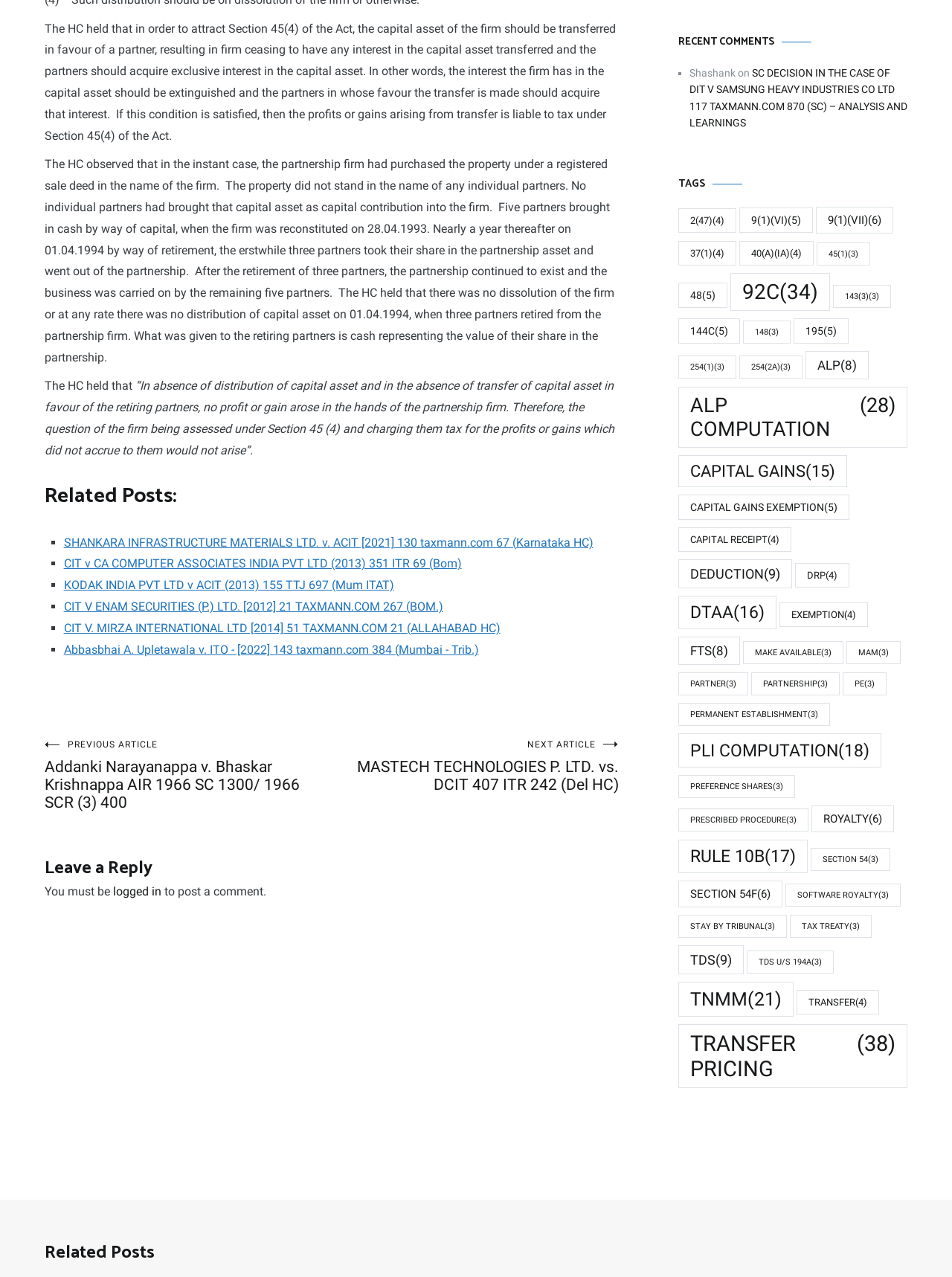Predict the bounding box coordinates of the area that should be clicked to accomplish the following instruction: "Click on the 'SHANKARA INFRASTRUCTURE MATERIALS LTD. v. ACIT [2021] 130 taxmann.com 67 (Karnataka HC)' link". The bounding box coordinates should consist of four float numbers between 0 and 1, i.e., [left, top, right, bottom].

[0.067, 0.419, 0.623, 0.43]